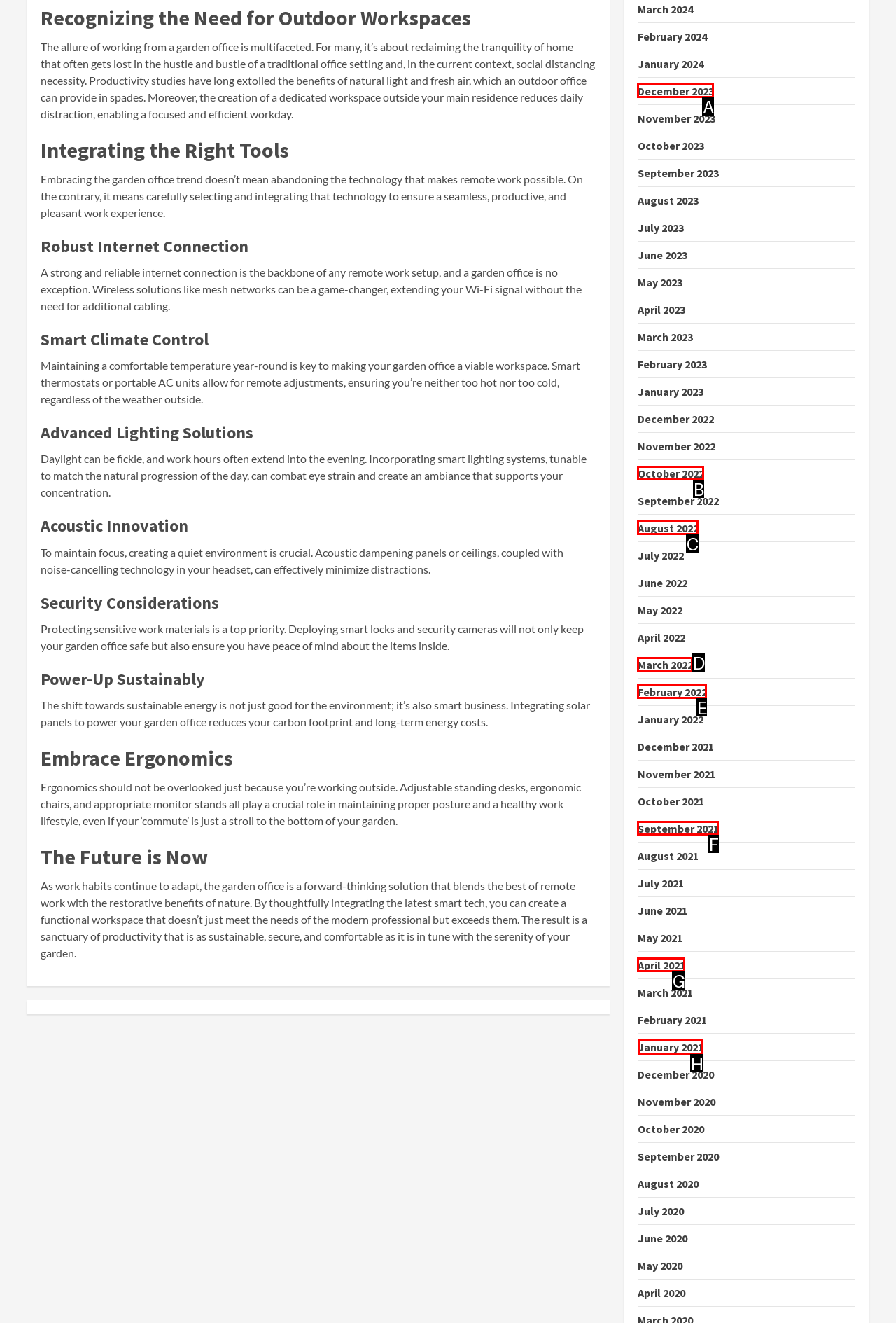Identify the correct HTML element to click to accomplish this task: Click on January 2021
Respond with the letter corresponding to the correct choice.

H